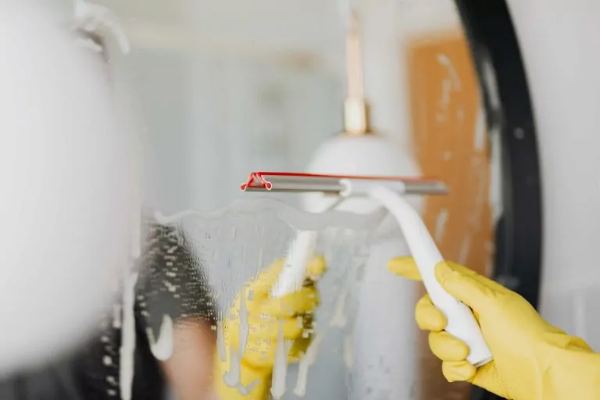Based on the image, please respond to the question with as much detail as possible:
What can be seen in the background of the image?

According to the caption, the reflection of a light fixture can be seen in the background of the image, creating a warm atmosphere within the space.